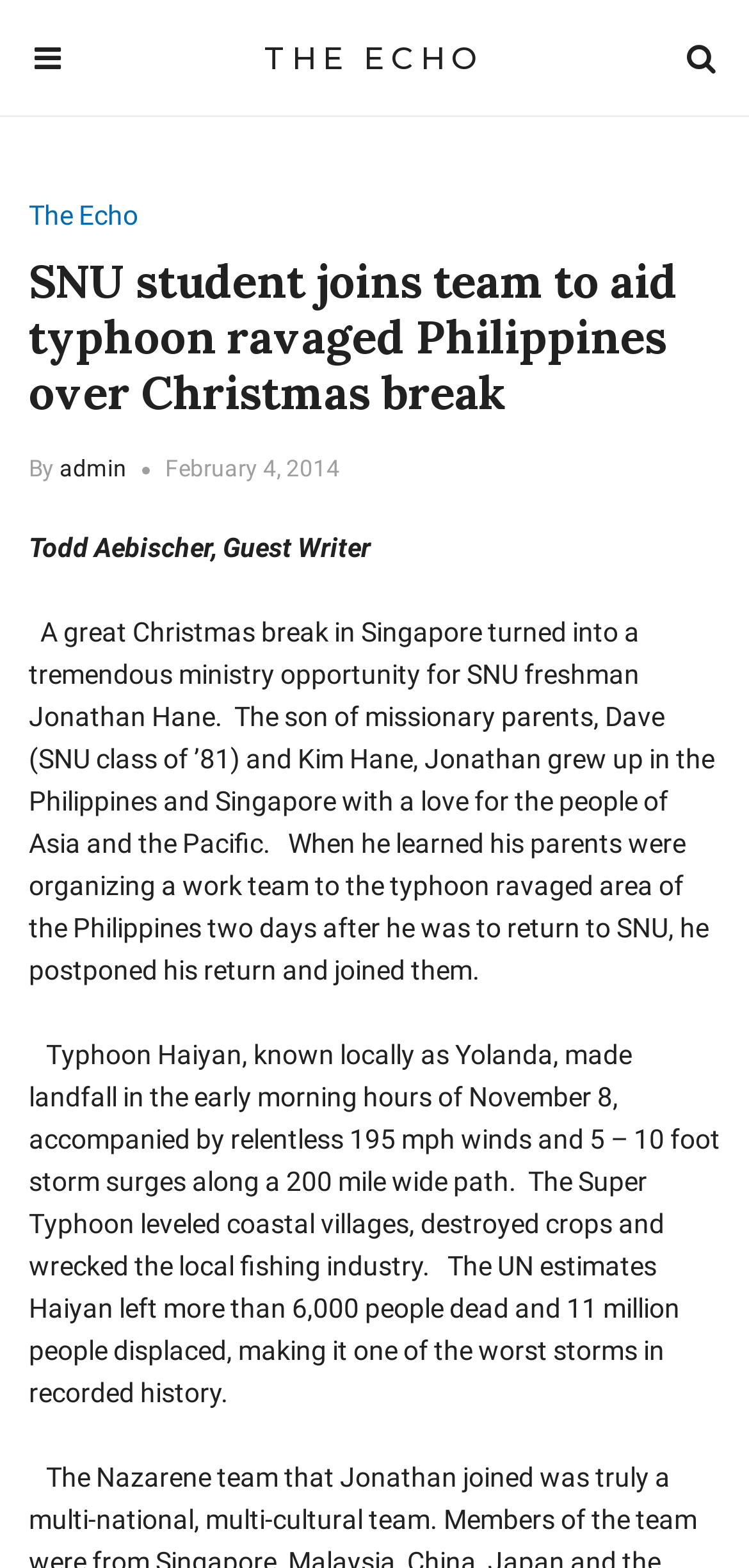Given the description: "Nikhil Badlani", determine the bounding box coordinates of the UI element. The coordinates should be formatted as four float numbers between 0 and 1, [left, top, right, bottom].

None